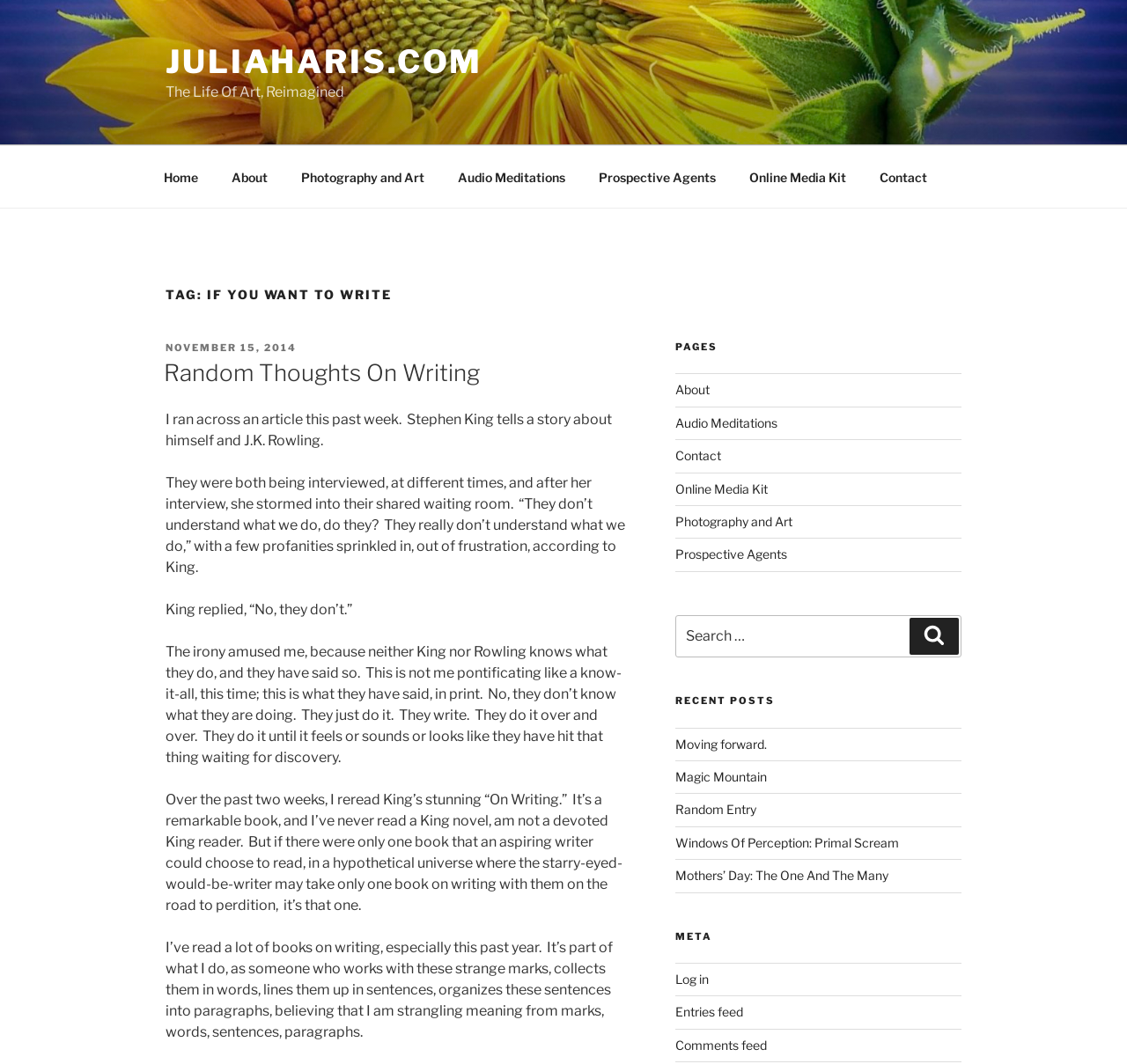Reply to the question with a single word or phrase:
What is the purpose of the search box?

To search the website